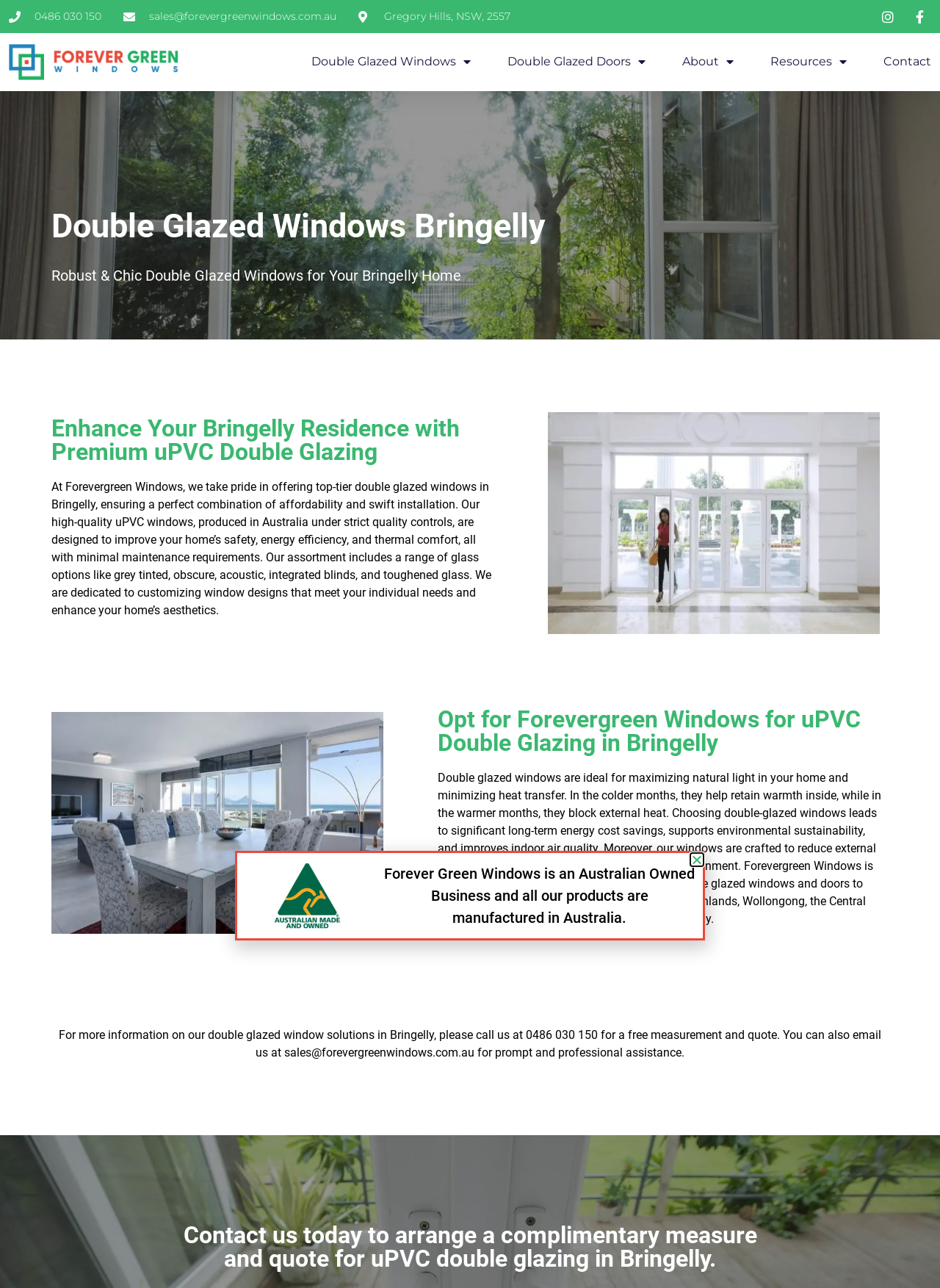What type of business is Forever Green Windows?
Using the image, respond with a single word or phrase.

Australian Owned Business